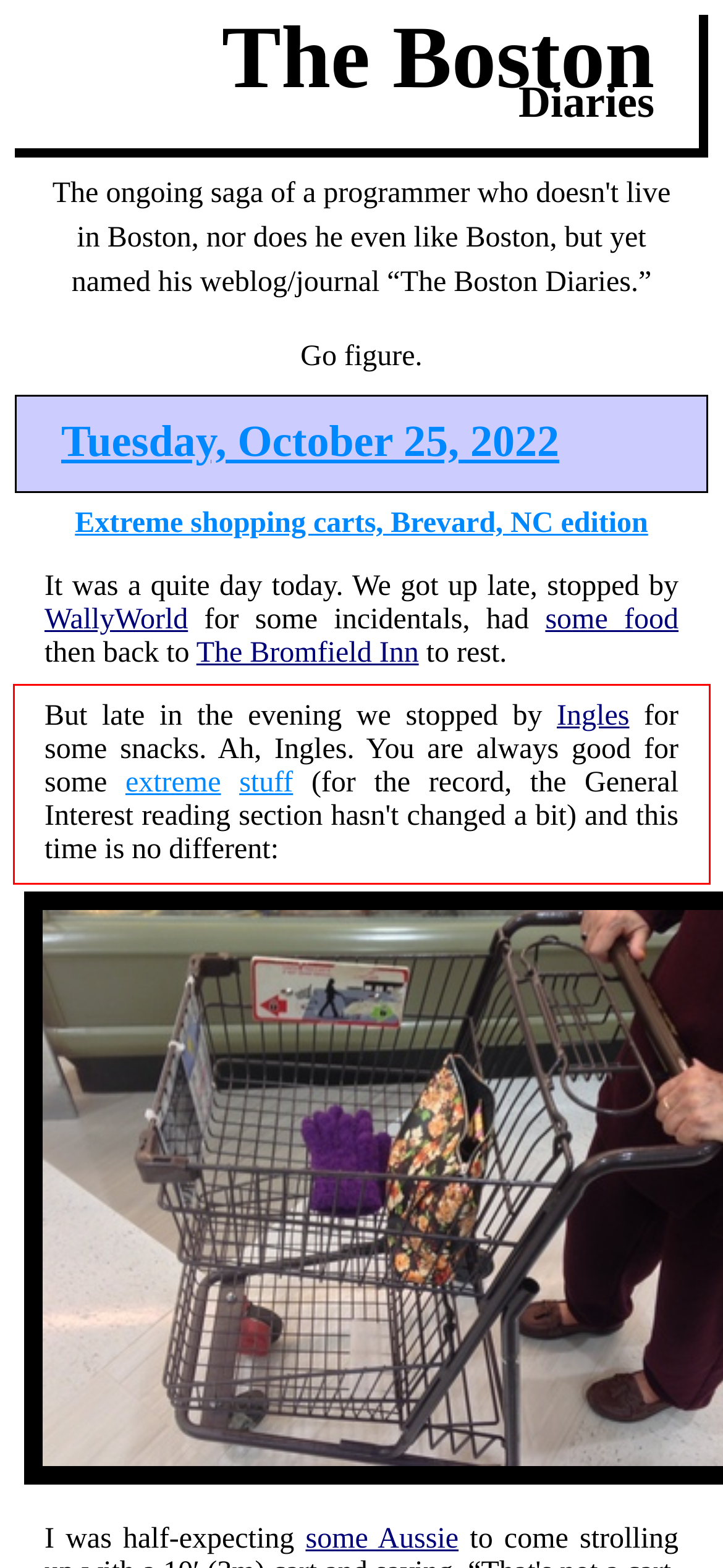Analyze the webpage screenshot and use OCR to recognize the text content in the red bounding box.

But late in the evening we stopped by Ingles for some snacks. Ah, Ingles. You are always good for some extreme stuff (for the record, the General Interest reading section hasn't changed a bit) and this time is no different: